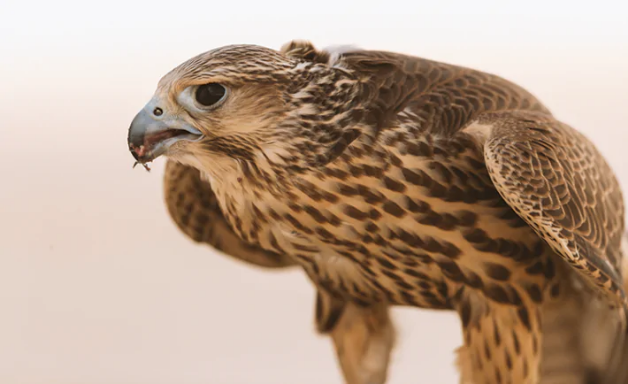Generate an elaborate caption for the image.

The image features a stunning close-up of a falcon, showcasing its intricate plumage and striking features. The bird displays a rich pattern of dark brown and light beige feathers, perfectly adapted for its natural environment. With keen, piercing eyes and a sharp beak, the falcon embodies the majesty and precision of a skilled hunter. Its strong, muscular frame indicates readiness and agility, characteristic of falcons, which are renowned for their speed and remarkable hunting abilities. This photograph captures the essence of falconry, which highlights the significance of these birds in cultural and historical contexts, particularly in events like the King Abdulaziz Falconry Festival, where falconers passionately demonstrate their skills and bond with their birds.